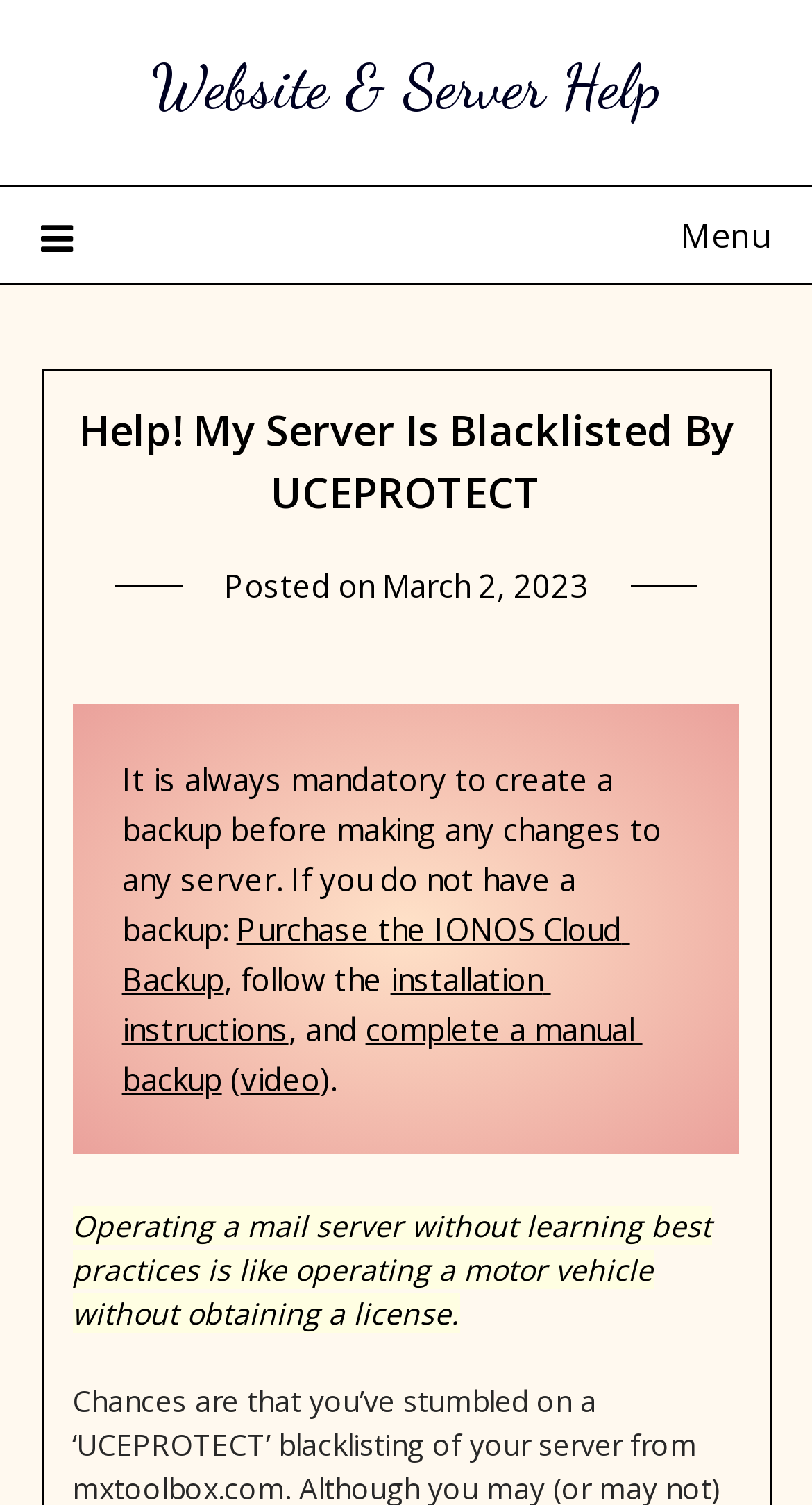Describe all significant elements and features of the webpage.

The webpage is about server management and backup, specifically discussing the importance of creating a backup before making any changes to a server. At the top, there is a link to "Website & Server Help" and a menu icon on the left side. Below the menu icon, there is a header section with a heading "Help! My Server Is Blacklisted By UCEPROTECT" and a posted date "March 2, 2023".

The main content of the webpage starts with a paragraph of text, emphasizing the importance of creating a backup before making any changes to a server. It then provides a call-to-action, suggesting users to "Purchase the IONOS Cloud Backup" and "follow the installation instructions". Additionally, it recommends completing a manual backup and provides a link to a video tutorial.

There are a total of 5 links on the webpage, including the "Website & Server Help" link, the "Purchase the IONOS Cloud Backup" link, the "installation instructions" link, the "complete a manual backup" link, and the "video" link. The links are positioned in the middle section of the webpage, with the main content text surrounding them.

At the bottom of the webpage, there is a highlighted section with a quote, "Operating a mail server without learning best practices is like operating a motor vehicle without obtaining a license." This section is separated from the main content by a small gap.